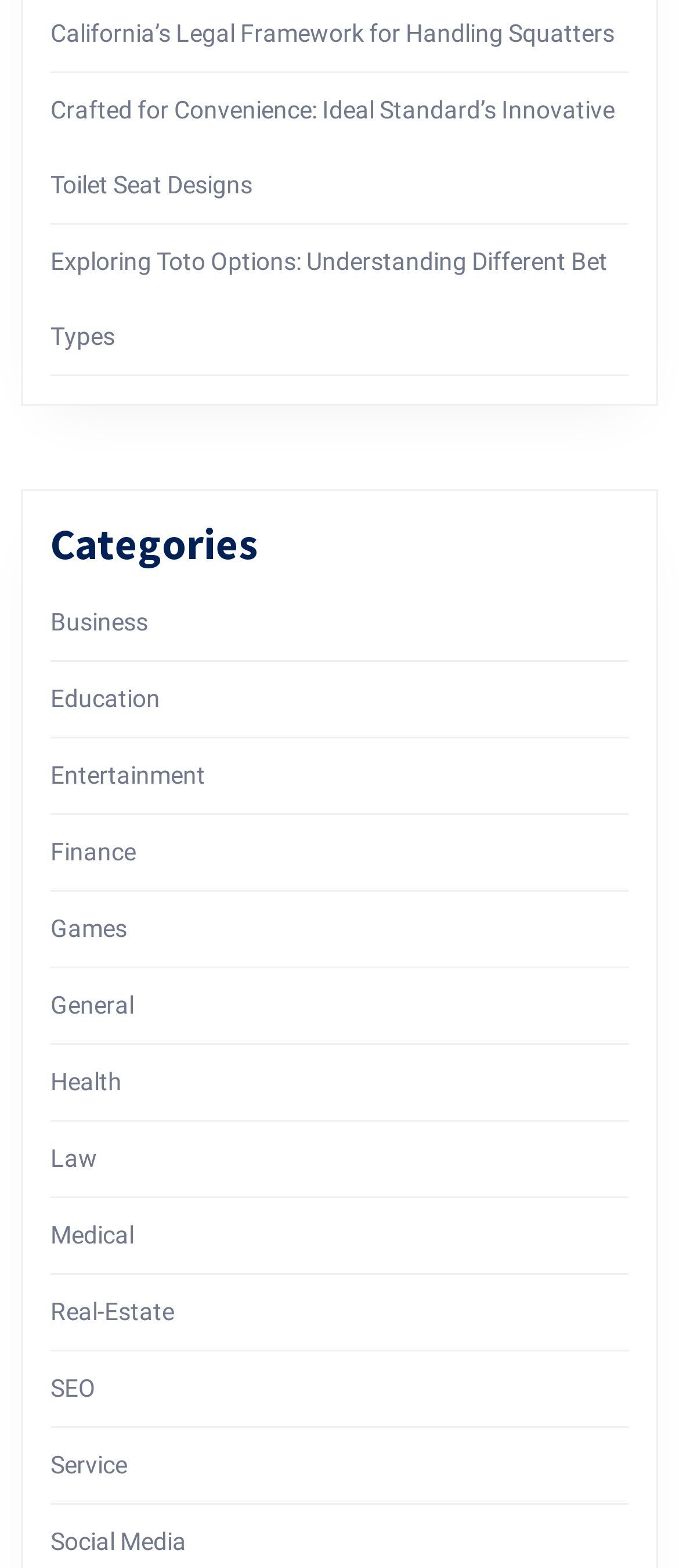Determine the bounding box coordinates for the element that should be clicked to follow this instruction: "View Business category". The coordinates should be given as four float numbers between 0 and 1, in the format [left, top, right, bottom].

[0.074, 0.388, 0.218, 0.406]